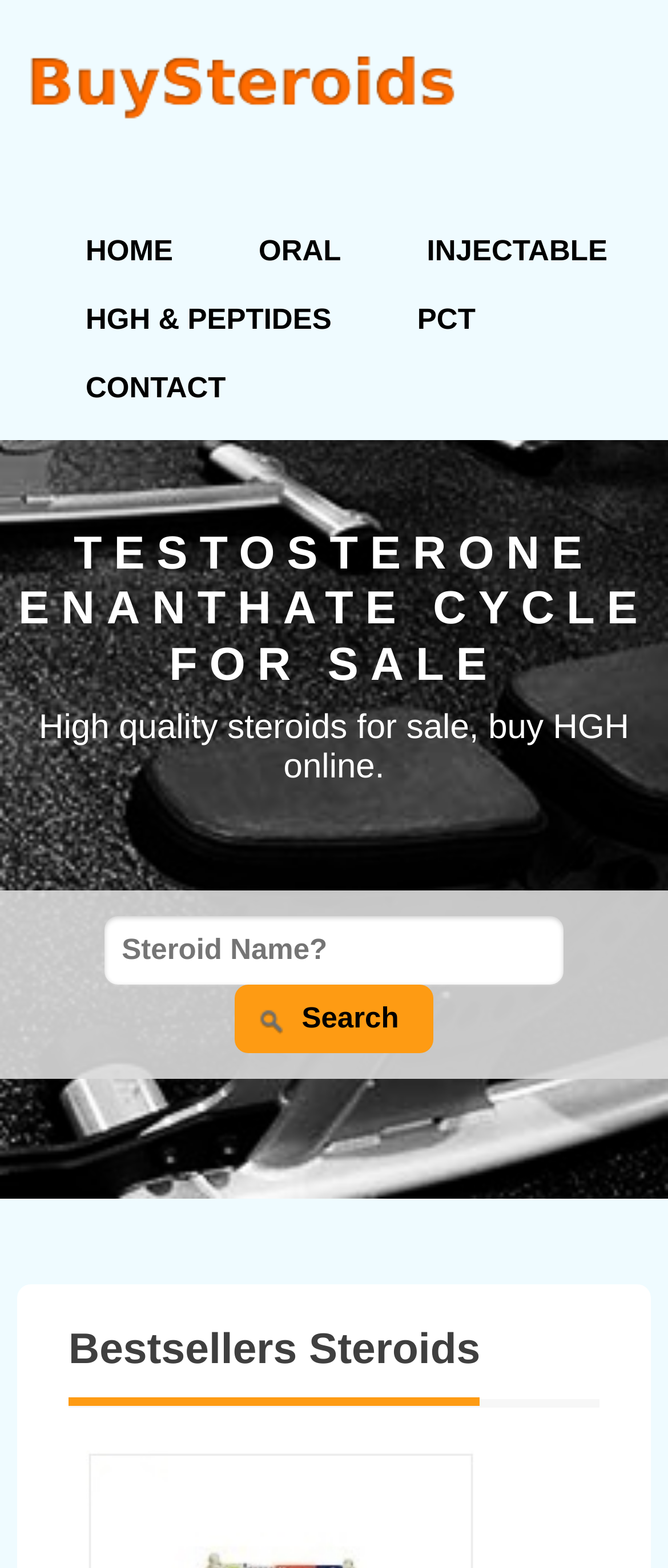Give a complete and precise description of the webpage's appearance.

The webpage is an online store selling anabolic steroids and related products. At the top left corner, there is a logo, which is an image accompanied by a link. Below the logo, there is a navigation menu with five links: "HOME", "ORAL", "INJECTABLE", "HGH & PEPTIDES", and "PCT", which are evenly spaced across the top of the page. 

On the top left side, there is a prominent heading "TESTOSTERONE ENANTHATE CYCLE FOR SALE" in a large font size. Below this heading, there is a brief description "High quality steroids for sale, buy HGH online." 

In the middle of the page, there is a search function with a text box labeled "Steroid Name?" and a "Search" button to its right. 

Further down the page, there is a section titled "Bestsellers Steroids" with a link to "Bestsellers" below it.